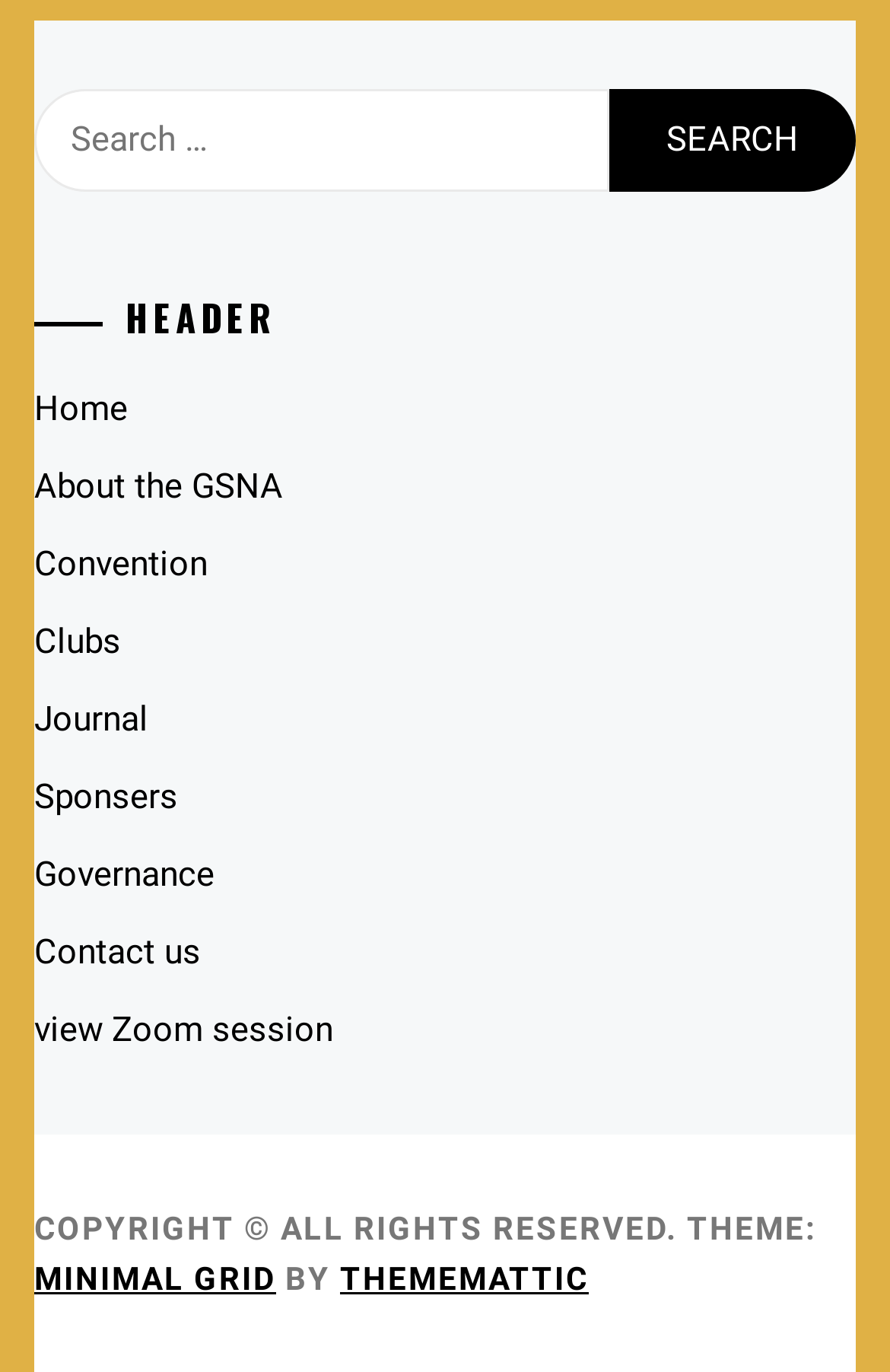Provide the bounding box coordinates for the UI element described in this sentence: "Contact us". The coordinates should be four float values between 0 and 1, i.e., [left, top, right, bottom].

[0.038, 0.679, 0.226, 0.709]